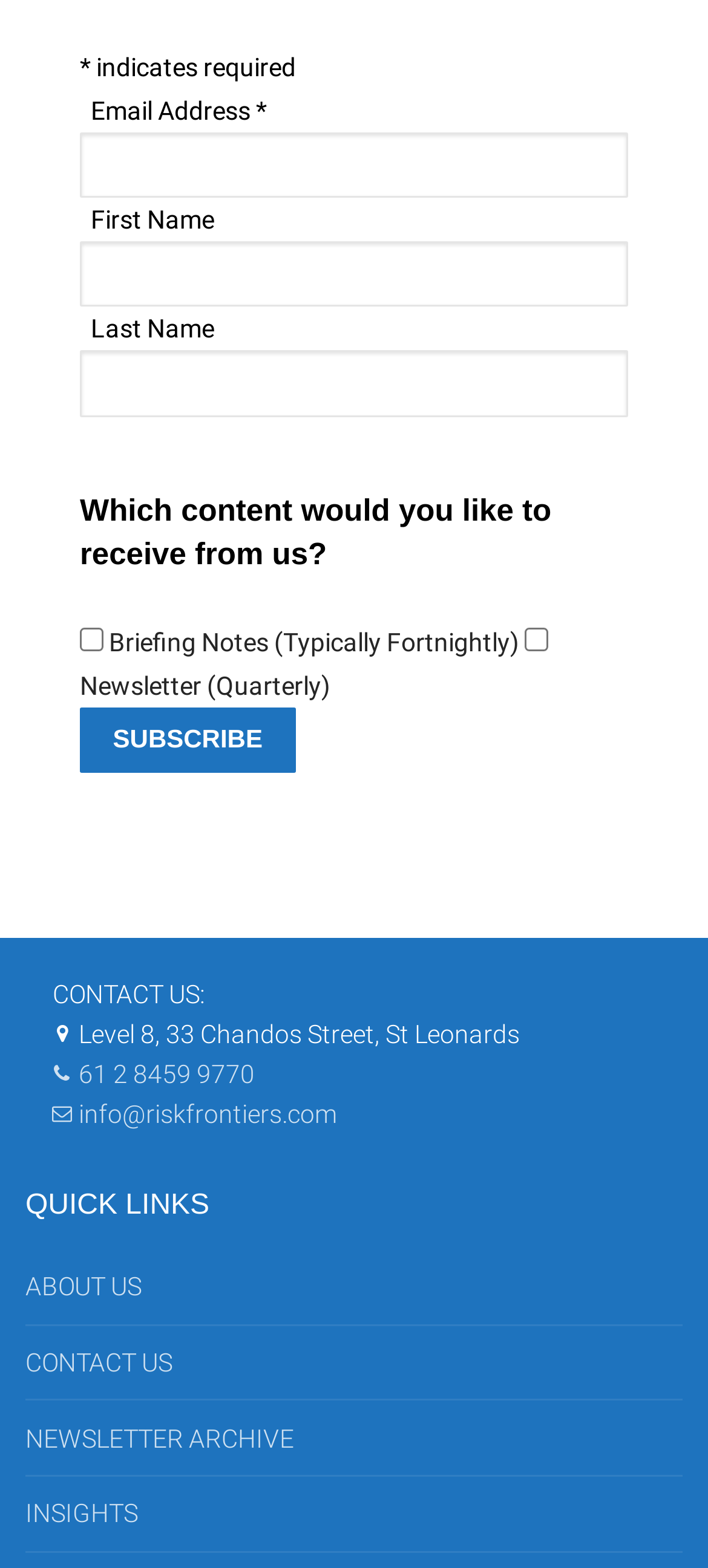Given the element description "NEWSLETTER ARCHIVE", identify the bounding box of the corresponding UI element.

[0.036, 0.903, 0.964, 0.942]